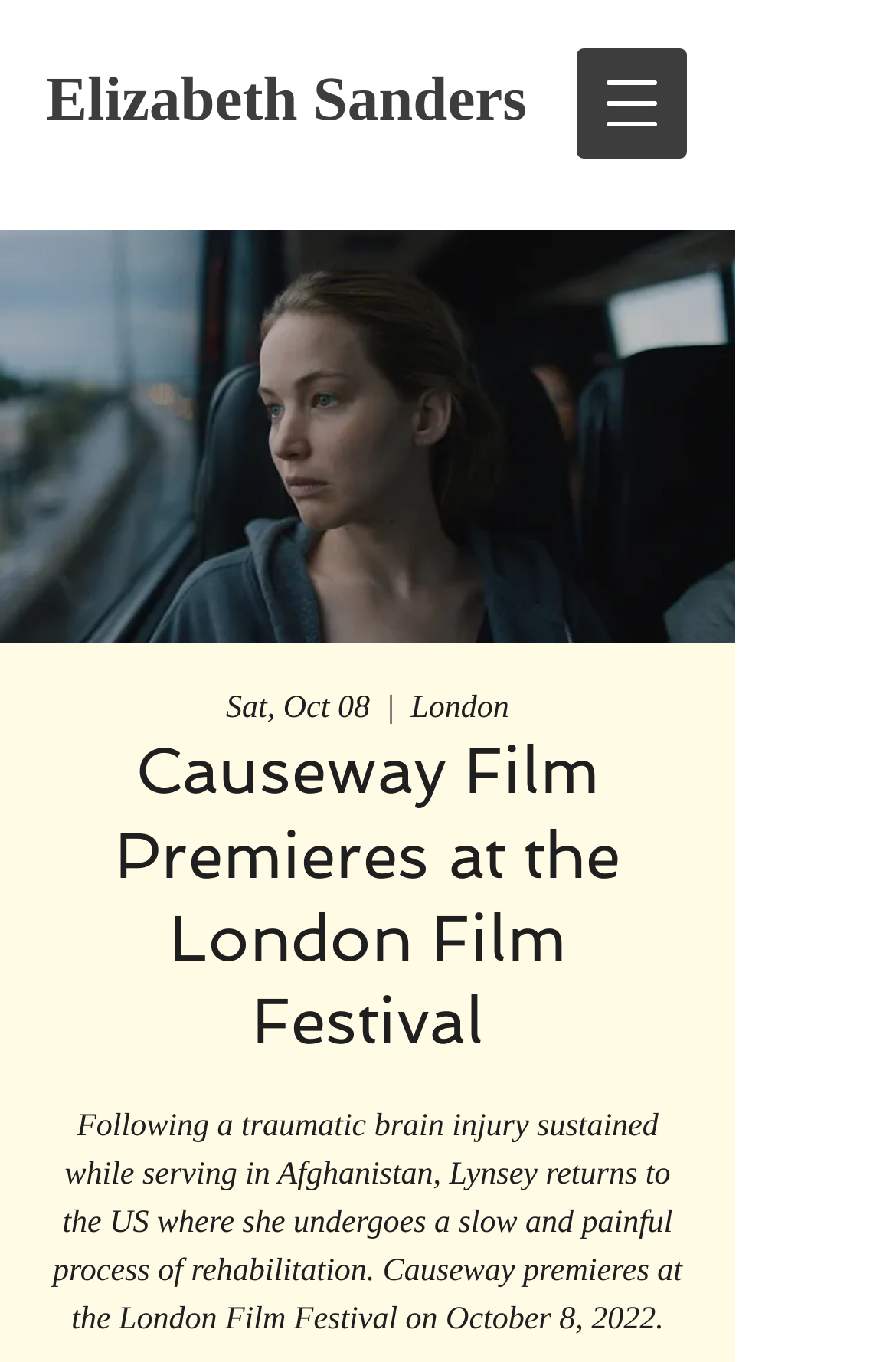Produce a meticulous description of the webpage.

The webpage is about the film "Causeway" premiering at the London Film Festival. At the top left of the page, there is a heading that reads "Elizabeth Sanders". Below this heading, there is a button to open a navigation menu, which is positioned at the top right of the page. 

When the navigation menu is opened, an image related to the film "Causeway" appears, taking up most of the page's width. Above the image, there are two lines of text: "Sat, Oct 08" and a vertical bar "|". 

Below the image, there is a heading that reads "Causeway Film Premieres at the London Film Festival". Underneath this heading, there is a paragraph of text that summarizes the film's plot, stating that the main character, Lynsey, returns to the US after a traumatic brain injury and undergoes a slow and painful rehabilitation process. The text also mentions that the film premieres at the London Film Festival on October 8, 2022.